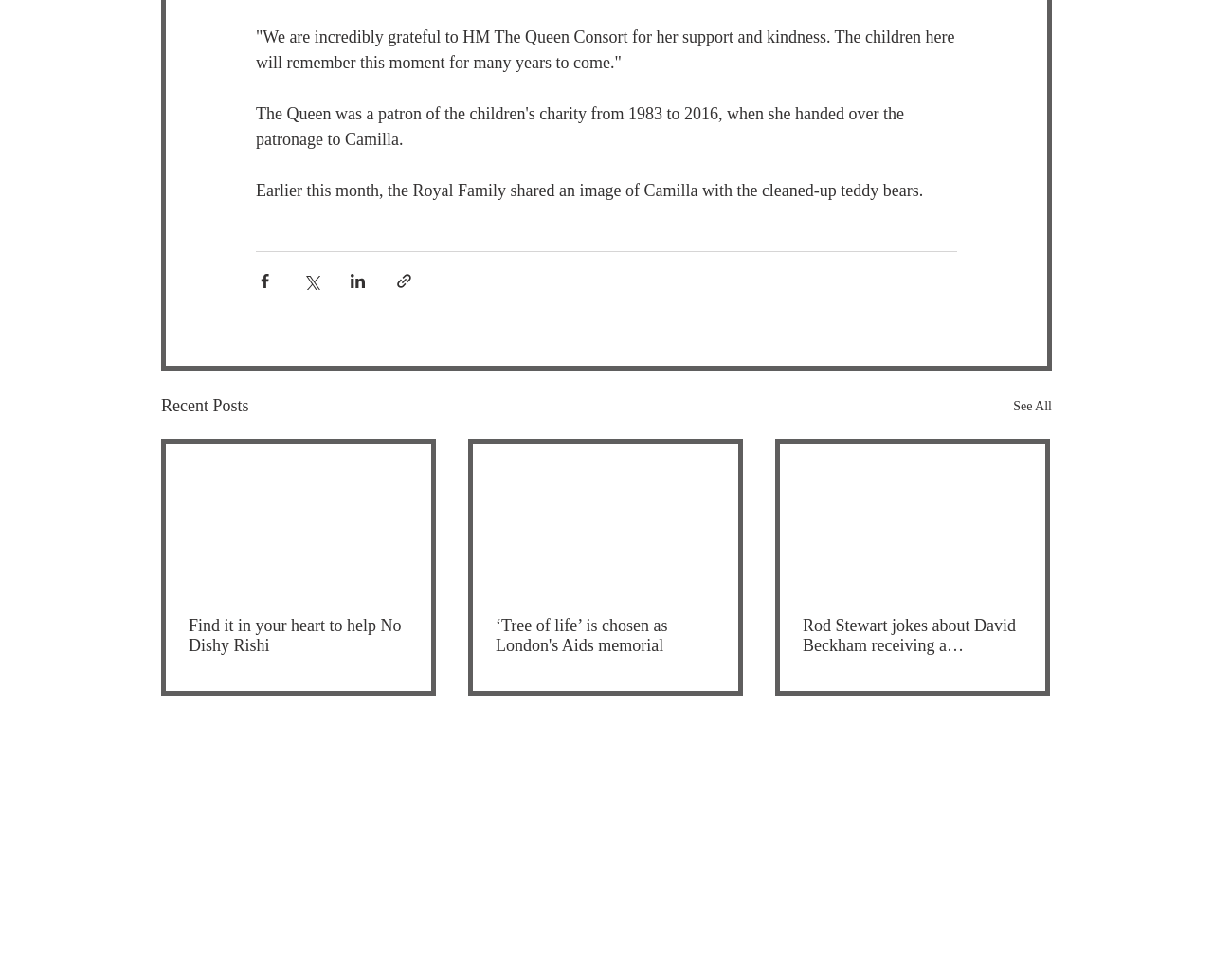Based on the element description "See All", predict the bounding box coordinates of the UI element.

[0.835, 0.4, 0.867, 0.428]